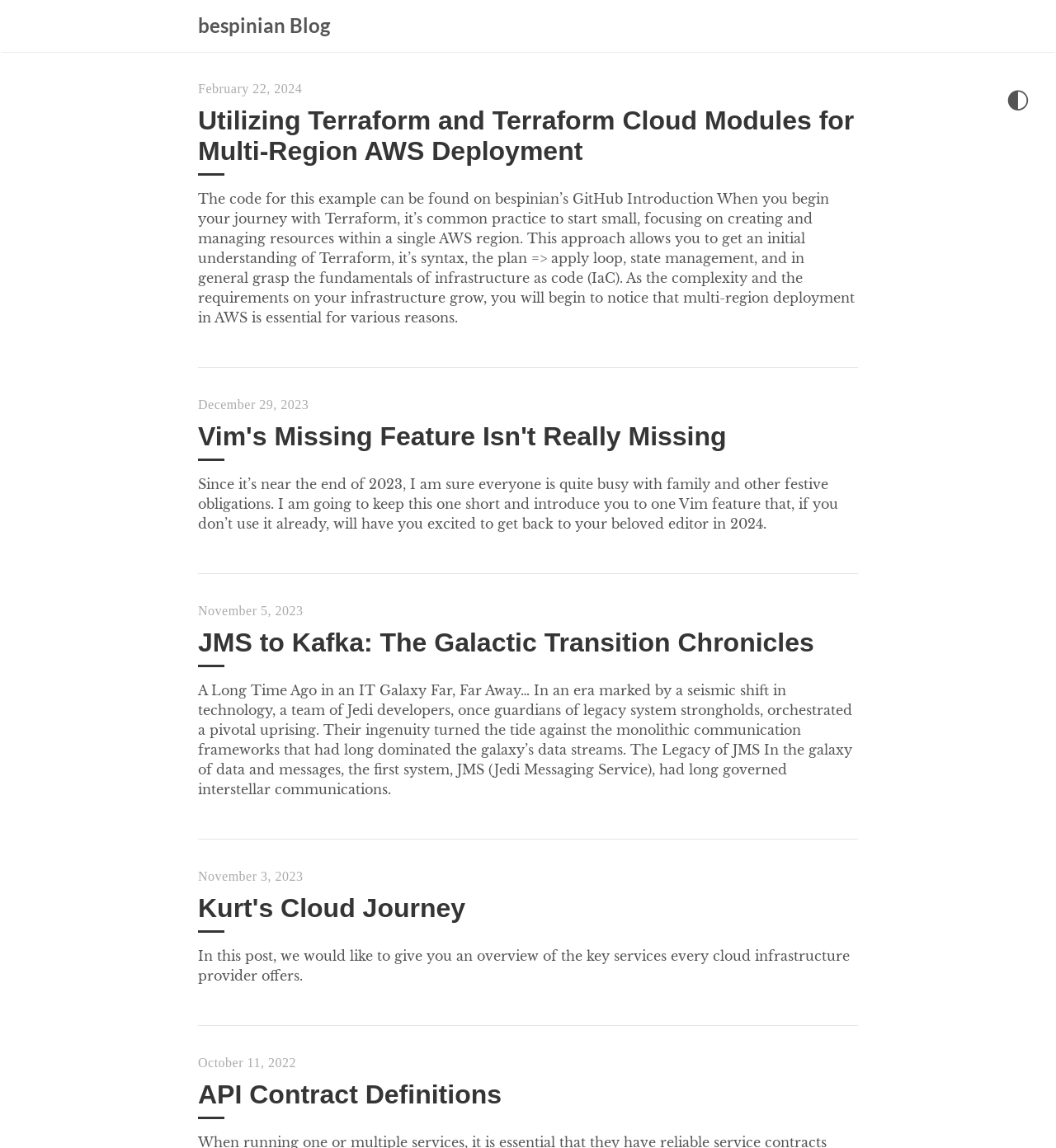How many regions are mentioned in the first article?
Refer to the image and provide a detailed answer to the question.

I read the text of the first article and found the phrase 'multi-region deployment in AWS', which indicates that multiple regions are mentioned.